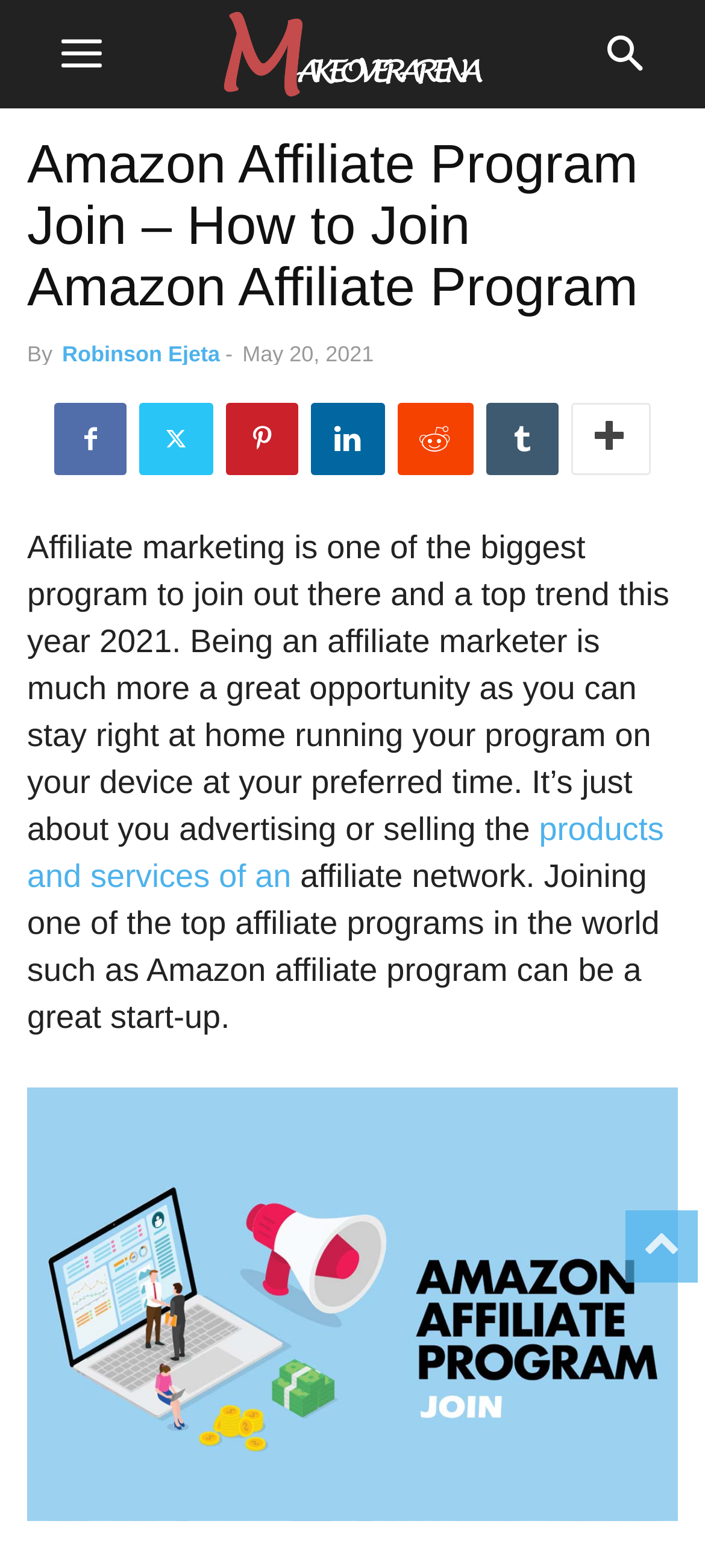Respond to the question below with a single word or phrase:
What is the topic of the article?

Amazon Affiliate Program